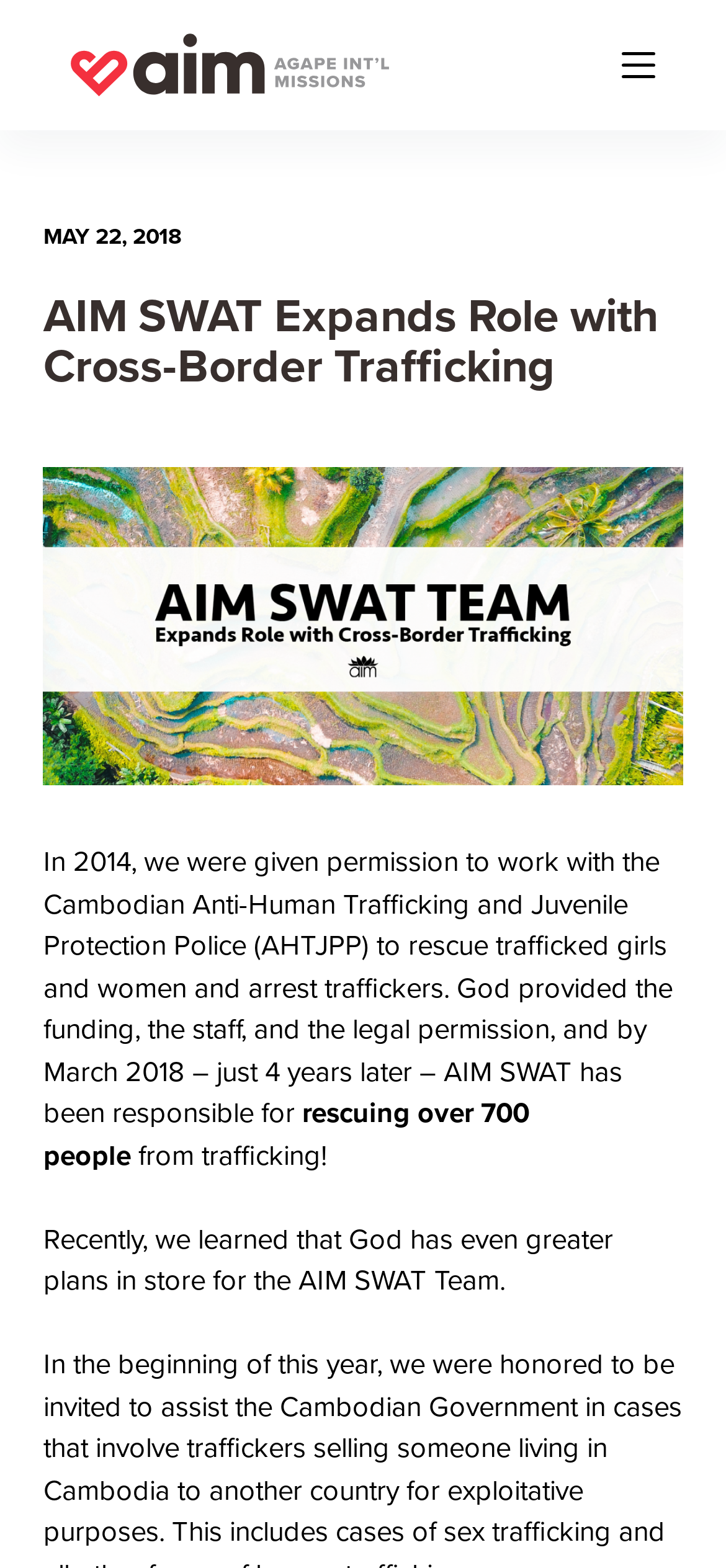What is the name of the police department mentioned in the webpage?
Using the visual information from the image, give a one-word or short-phrase answer.

AHTJPP